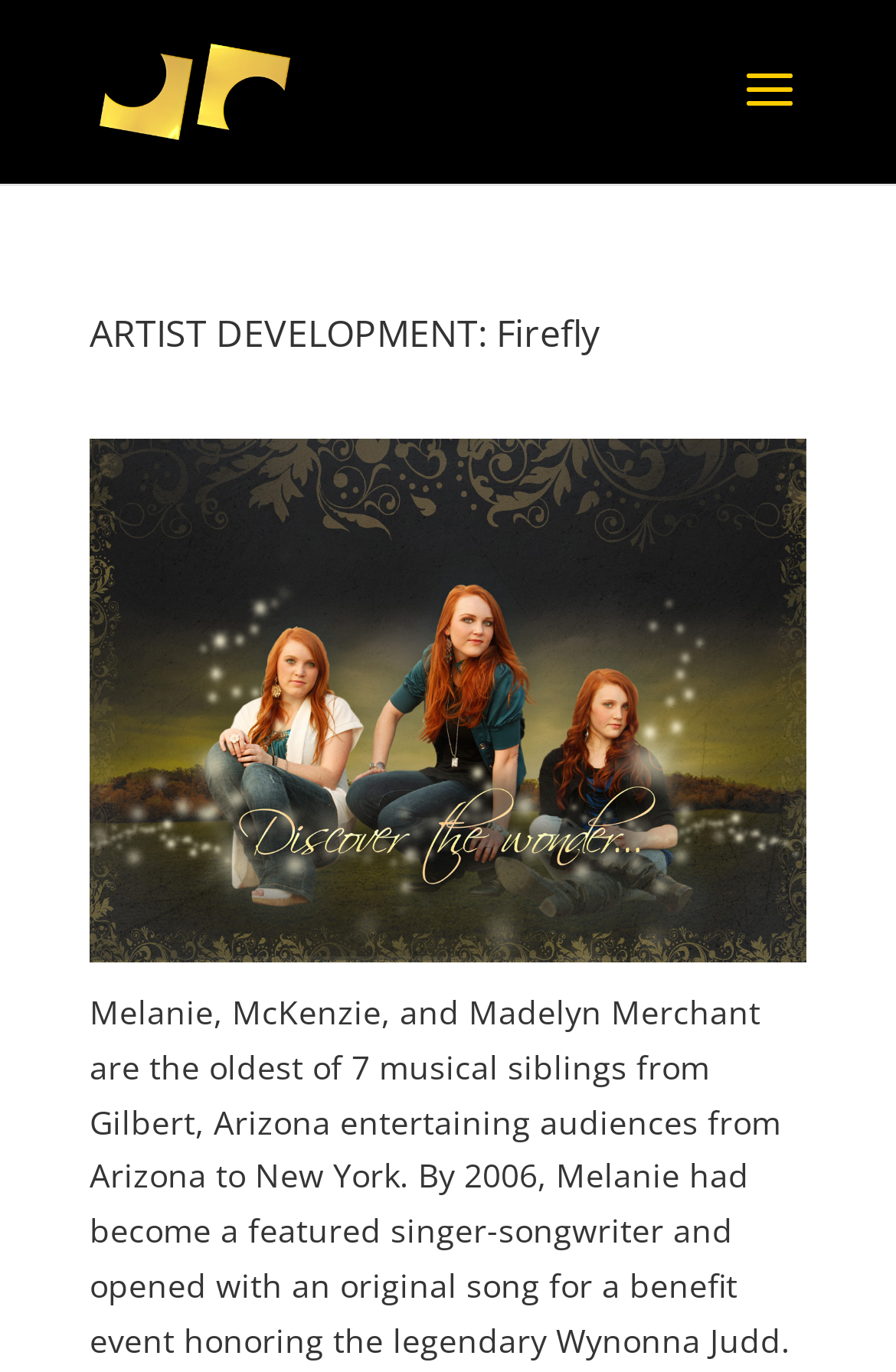What is the purpose of the 'ARTIST DEVELOPMENT: Firefly' section?
Make sure to answer the question with a detailed and comprehensive explanation.

Based on the heading 'ARTIST DEVELOPMENT: Firefly', it appears that this section is related to the development of artists, possibly a service or program offered by Jonathan Roberts & Co.